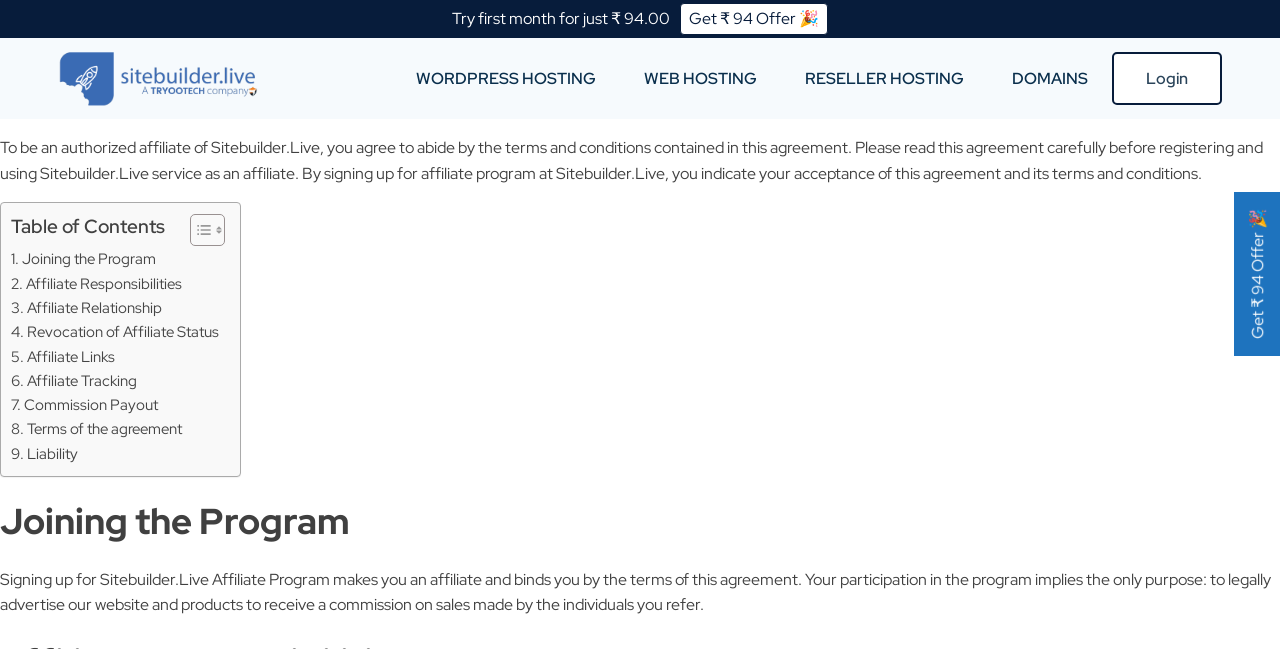Specify the bounding box coordinates of the region I need to click to perform the following instruction: "Get ₹ 94 Offer". The coordinates must be four float numbers in the range of 0 to 1, i.e., [left, top, right, bottom].

[0.531, 0.005, 0.647, 0.053]